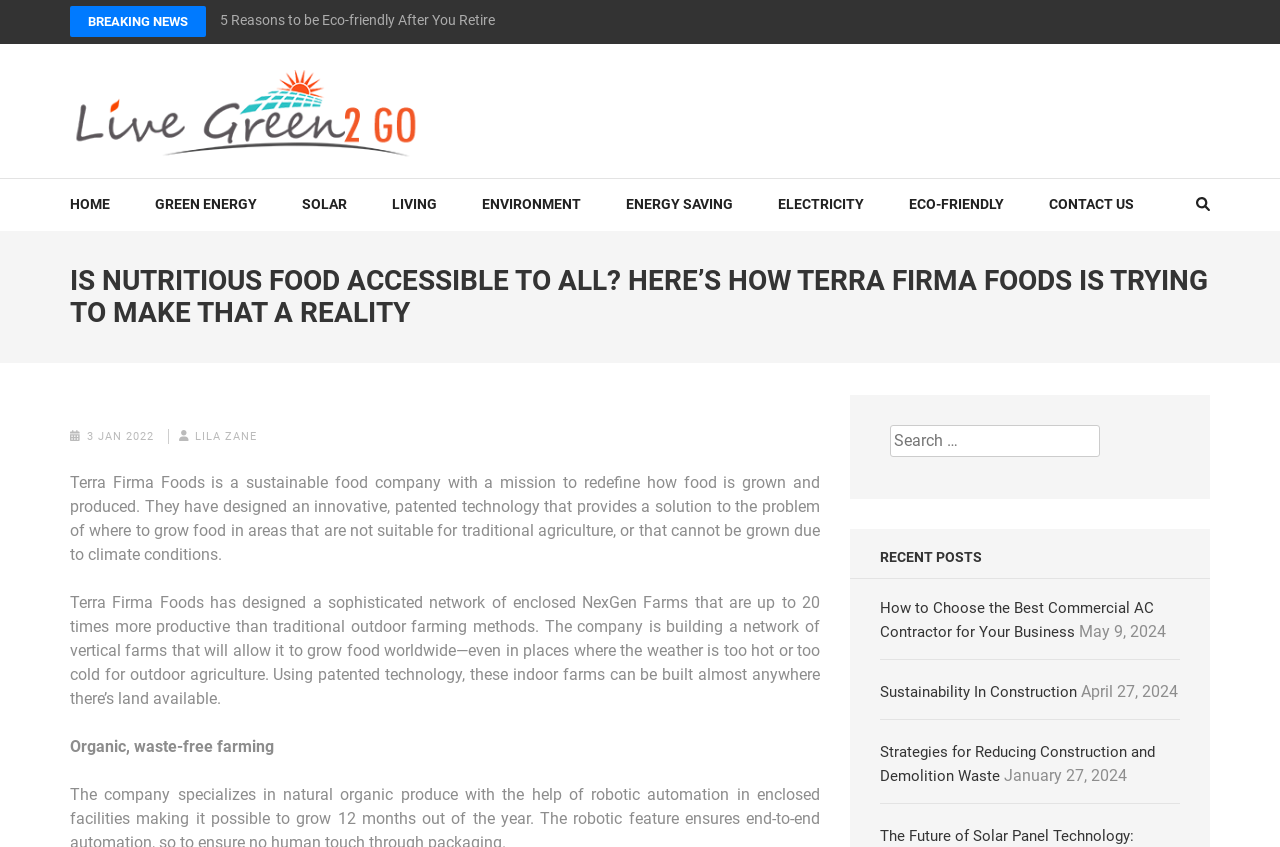What is the purpose of Terra Firma Foods' patented technology?
Respond with a short answer, either a single word or a phrase, based on the image.

To grow food in areas not suitable for traditional agriculture